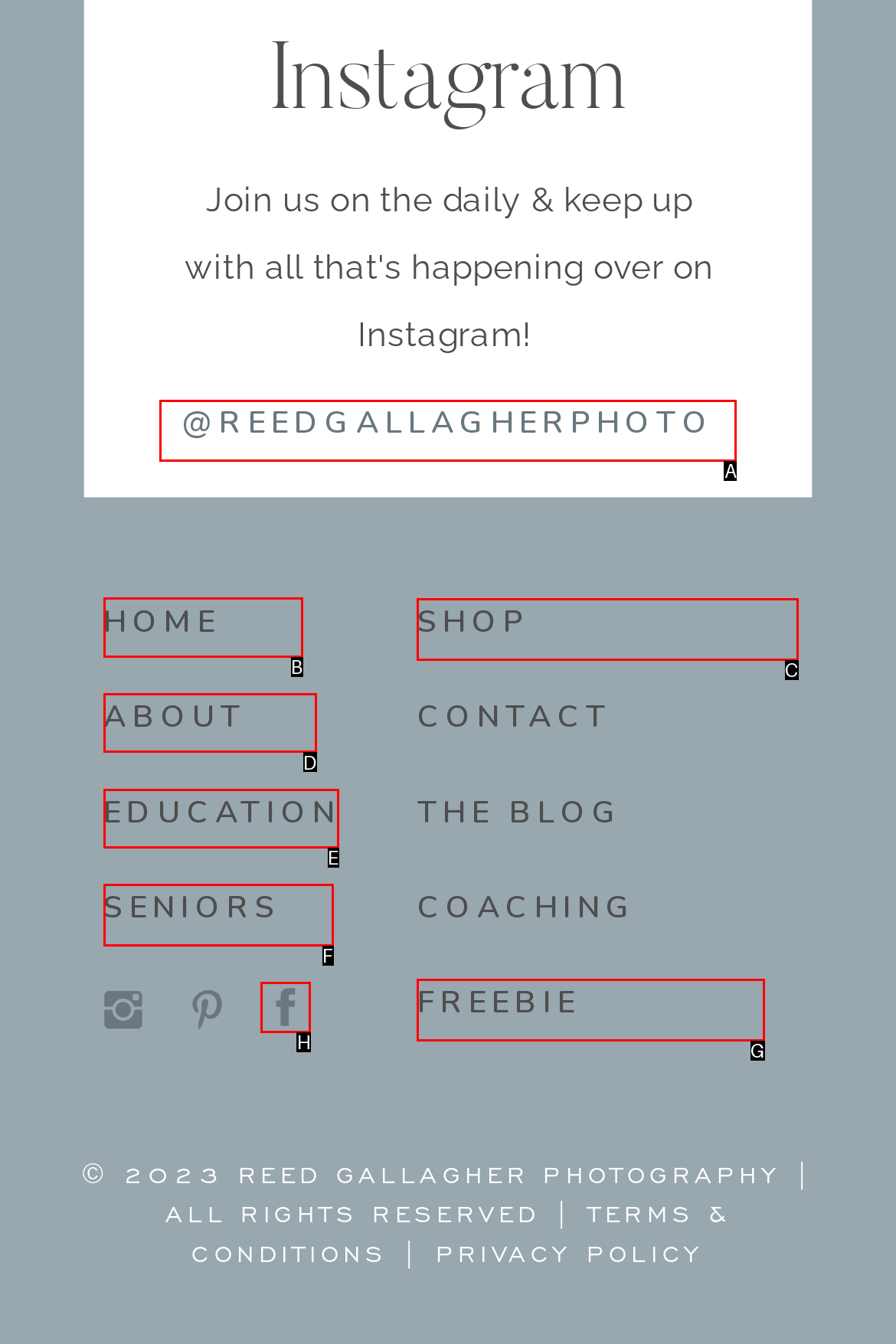Indicate which red-bounded element should be clicked to perform the task: Go to HOME Answer with the letter of the correct option.

B